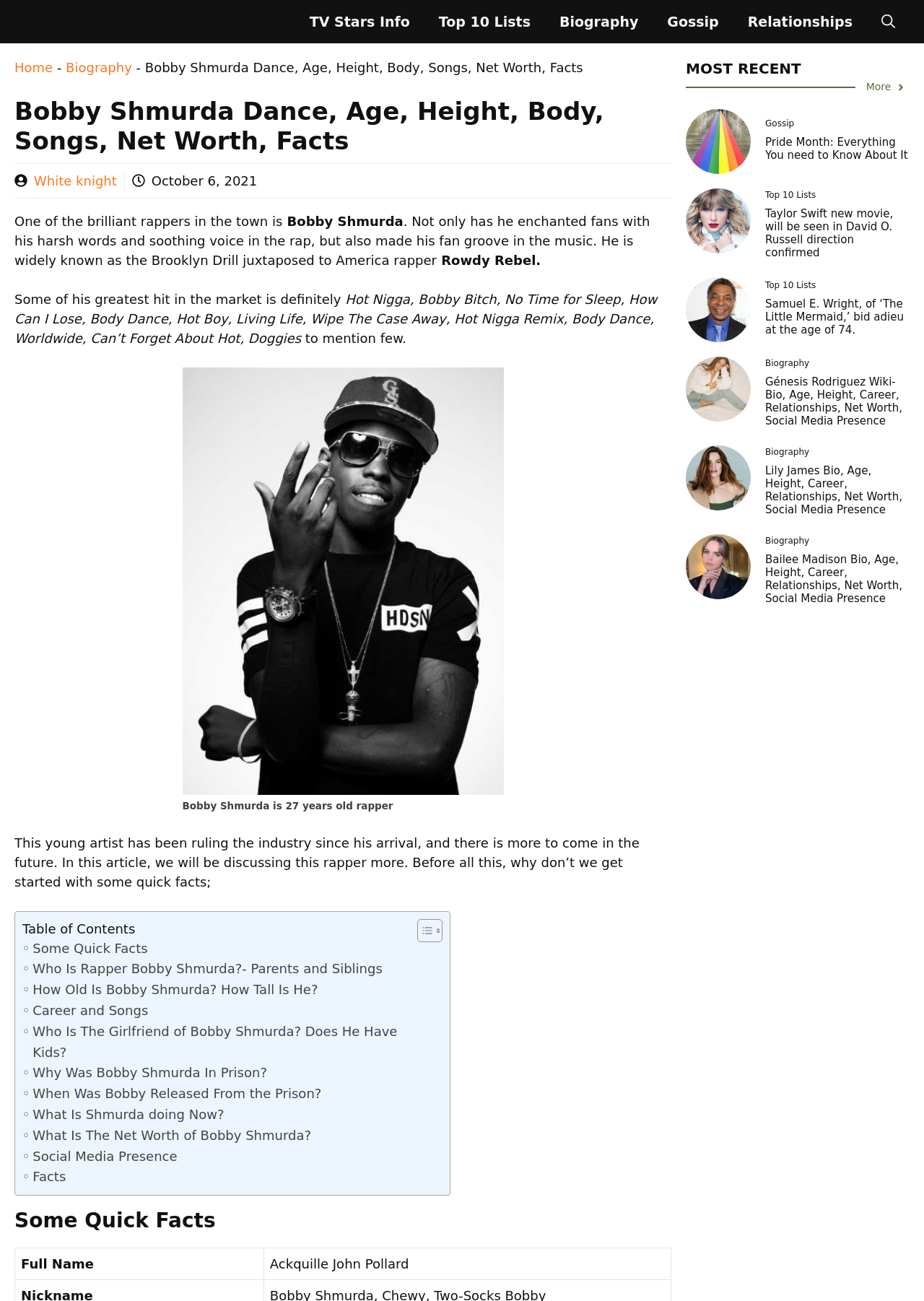Provide the bounding box coordinates, formatted as (top-left x, top-left y, bottom-right x, bottom-right y), with all values being floating point numbers between 0 and 1. Identify the bounding box of the UI element that matches the description: Open Journal Systems

None